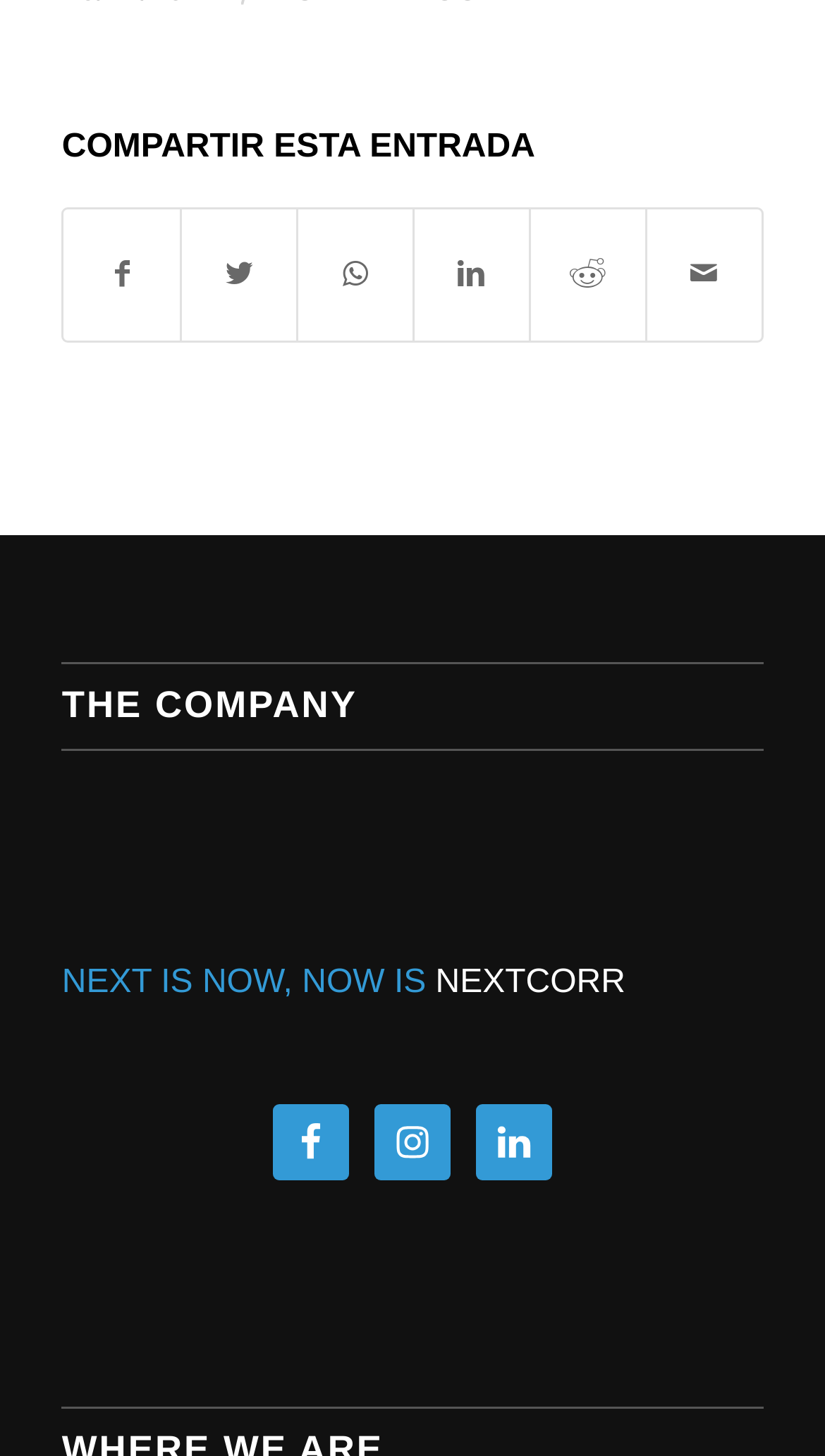What is the slogan of the company?
Please respond to the question with a detailed and well-explained answer.

I found the slogan 'NEXT IS NOW, NOW IS' in the static text element located below the 'THE COMPANY' heading, which is followed by the company name 'NEXTCORR'.